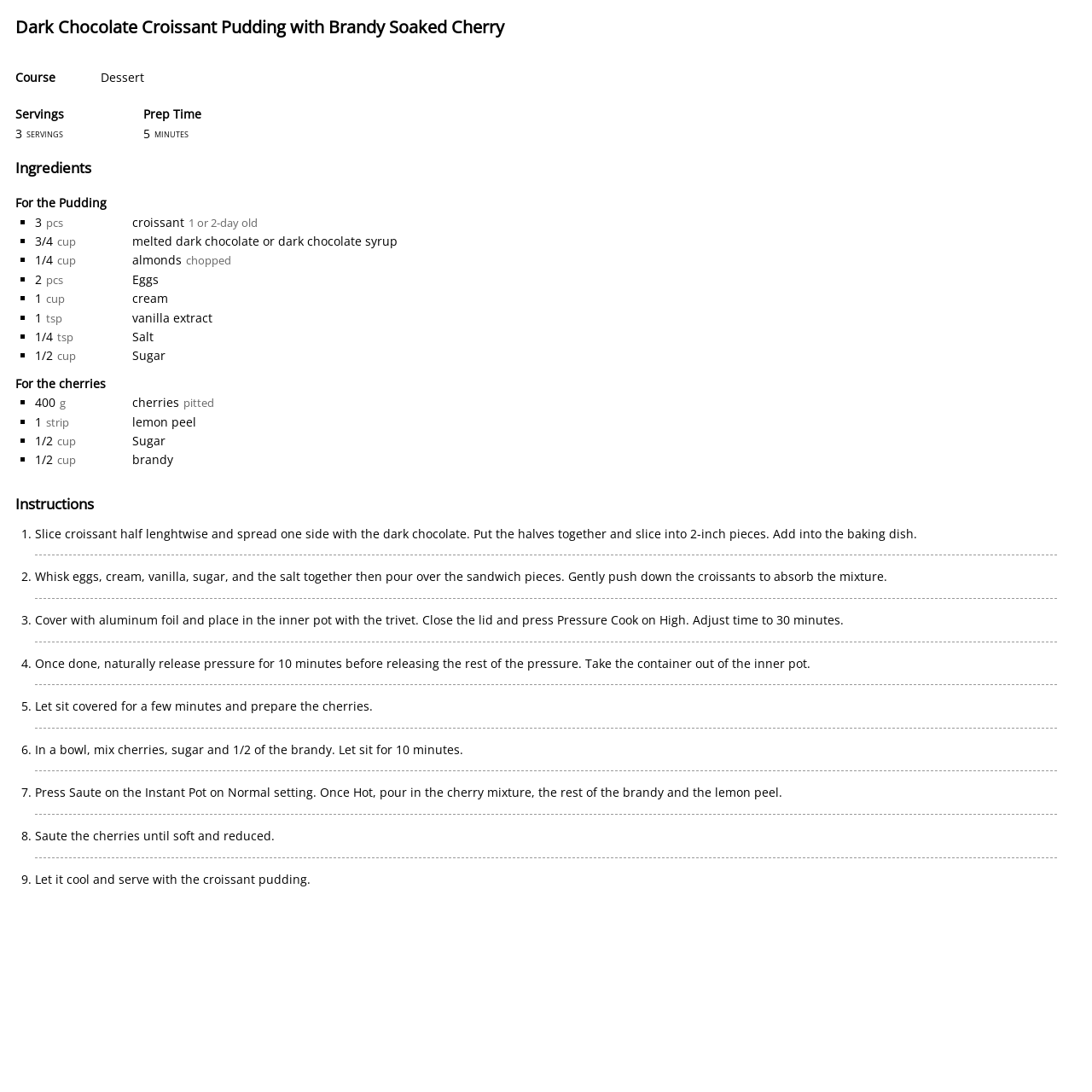Give a one-word or one-phrase response to the question: 
What type of chocolate is used in the recipe?

Dark chocolate